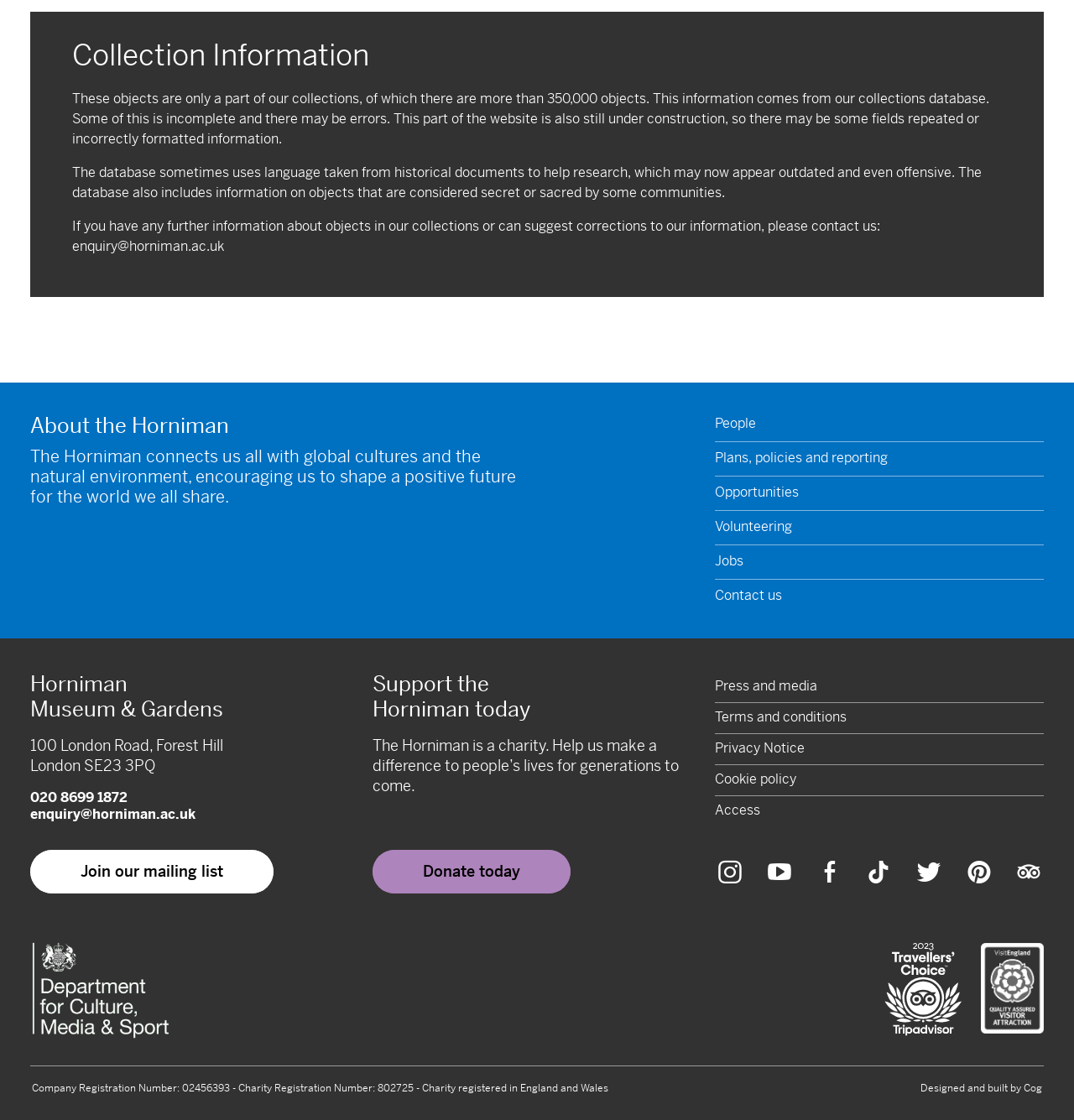Please identify the bounding box coordinates of the element I need to click to follow this instruction: "Learn about the Horniman".

[0.028, 0.398, 0.48, 0.453]